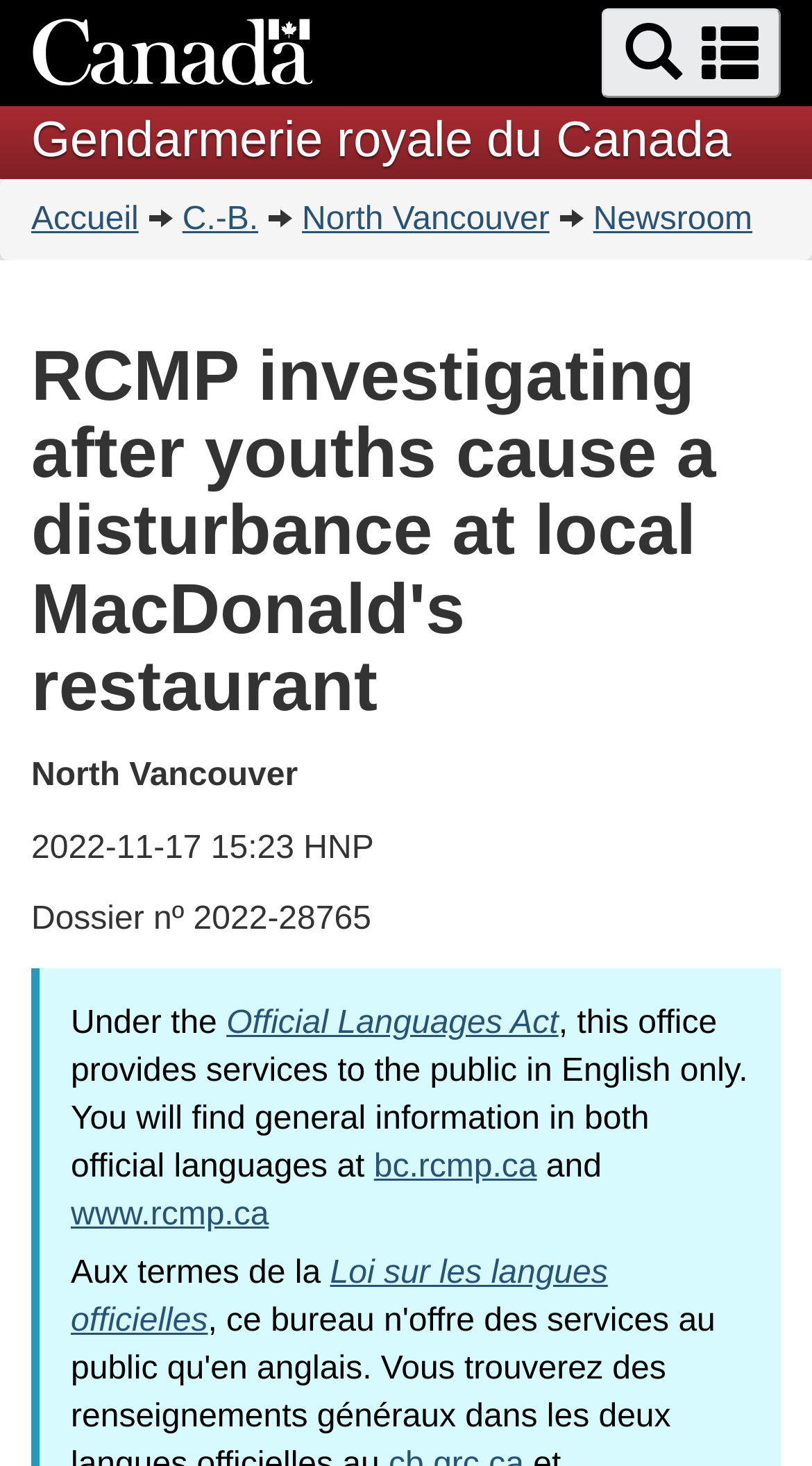Identify the bounding box coordinates of the element to click to follow this instruction: 'Search and menus'. Ensure the coordinates are four float values between 0 and 1, provided as [left, top, right, bottom].

[0.741, 0.006, 0.962, 0.067]